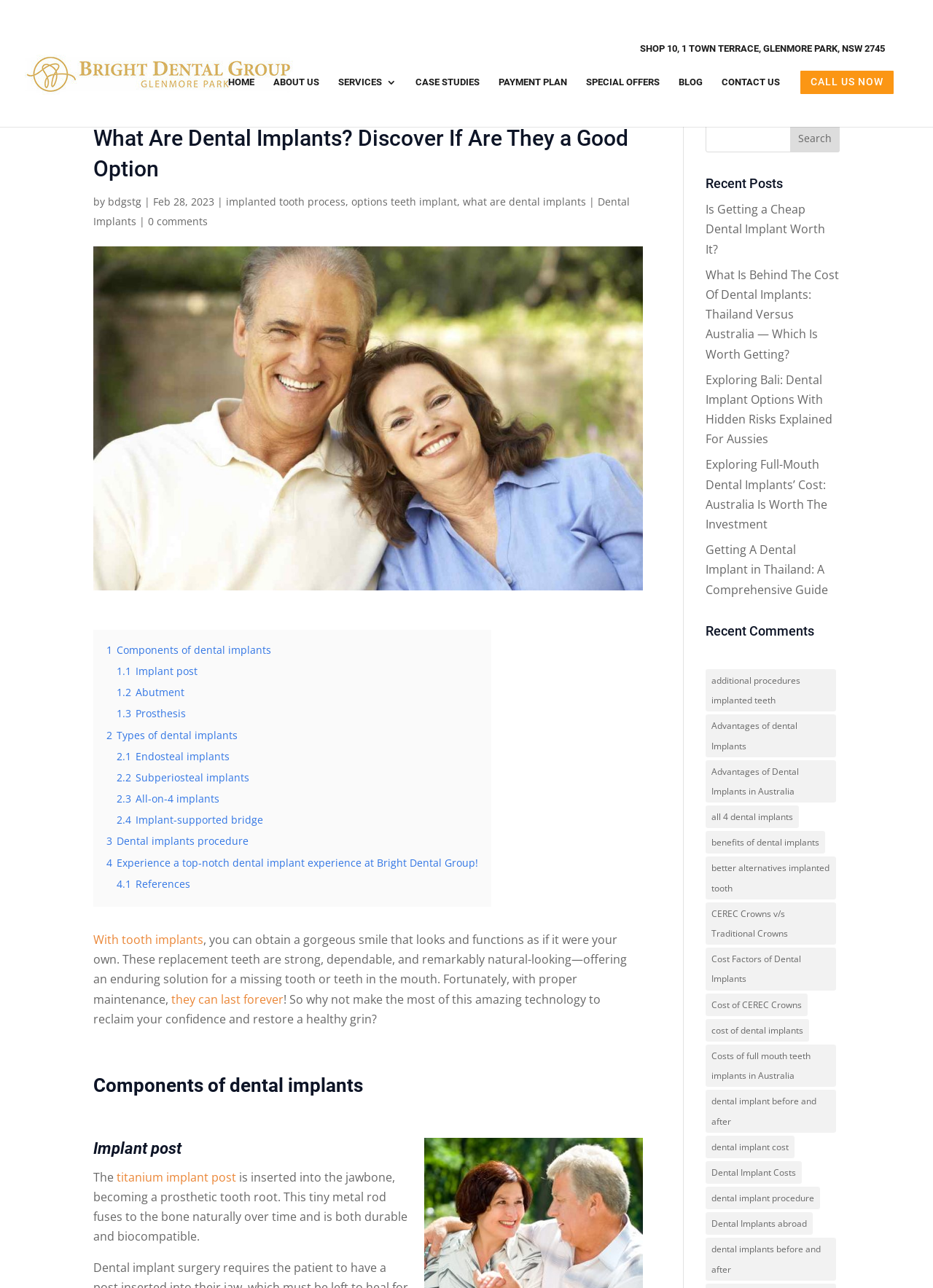Provide an in-depth caption for the elements present on the webpage.

This webpage is about dental implants, with a focus on educating readers about the topic. At the top of the page, there is a logo and a navigation menu with links to different sections of the website, including "HOME", "ABOUT US", "SERVICES", and "CONTACT US". Below the navigation menu, there is a heading that reads "What Are Dental Implants? Discover If Are They a Good Option" followed by a brief description and a link to learn more.

To the right of the heading, there is an image related to dental implants. Below the image, there are several links to different sections of the article, including "Components of dental implants", "Types of dental implants", and "Dental implants procedure".

The main content of the page is divided into several sections, each with a heading and a brief description. The sections include "Components of dental implants", "Types of dental implants", "Dental implants procedure", and "Experience a top-notch dental implant experience at Bright Dental Group!". Each section has several links to more detailed information.

To the right of the main content, there is a sidebar with several sections, including "Recent Posts", "Recent Comments", and a search bar. The "Recent Posts" section lists several article titles related to dental implants, while the "Recent Comments" section lists several links to comments on different articles.

Overall, the webpage is well-organized and easy to navigate, with a clear focus on providing information about dental implants to readers.